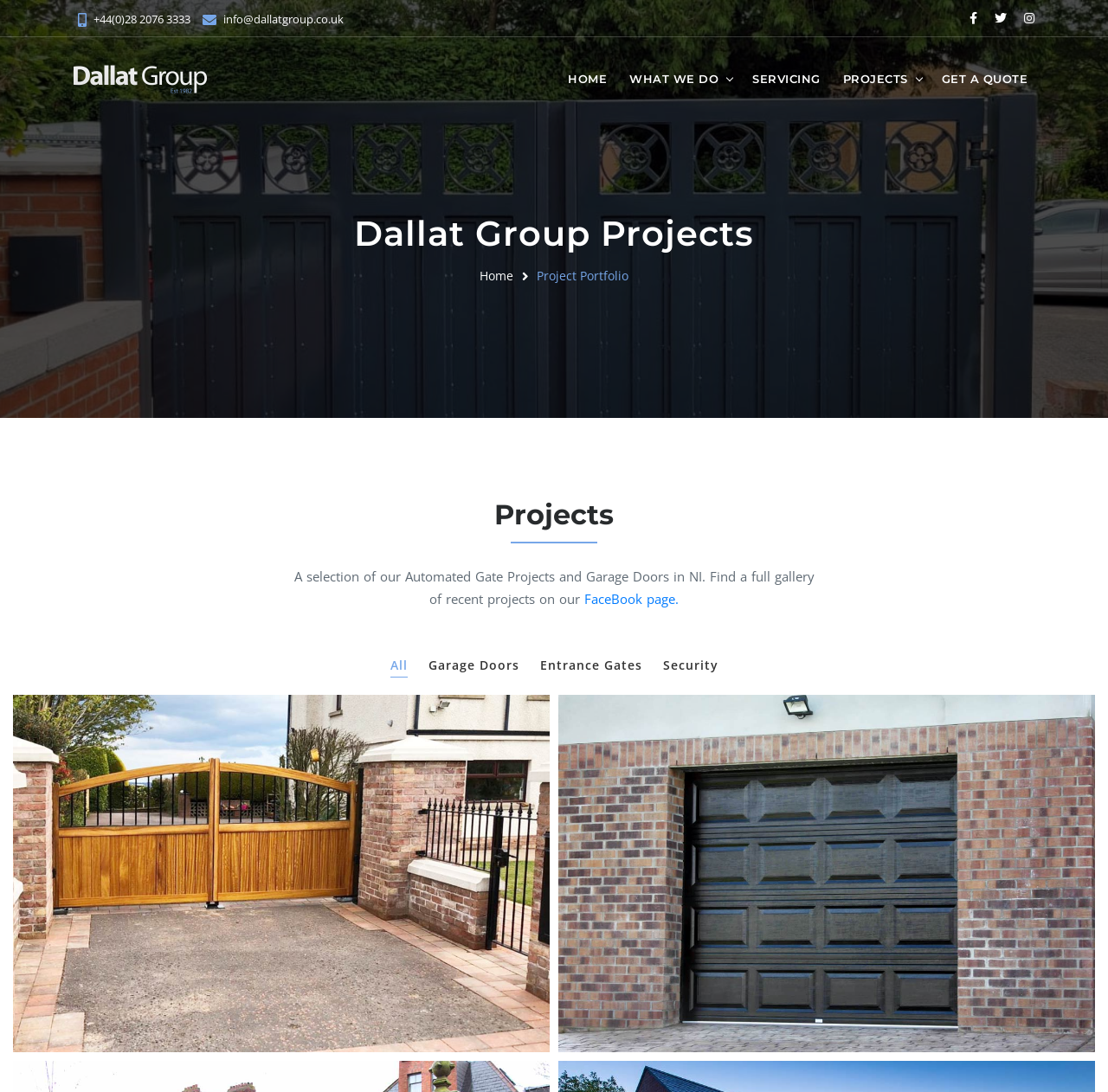What is the phone number on the top left?
Please give a detailed and elaborate answer to the question.

I found the phone number by looking at the top left corner of the webpage, where I saw a static text element with the phone number +44(0)28 2076 3333.